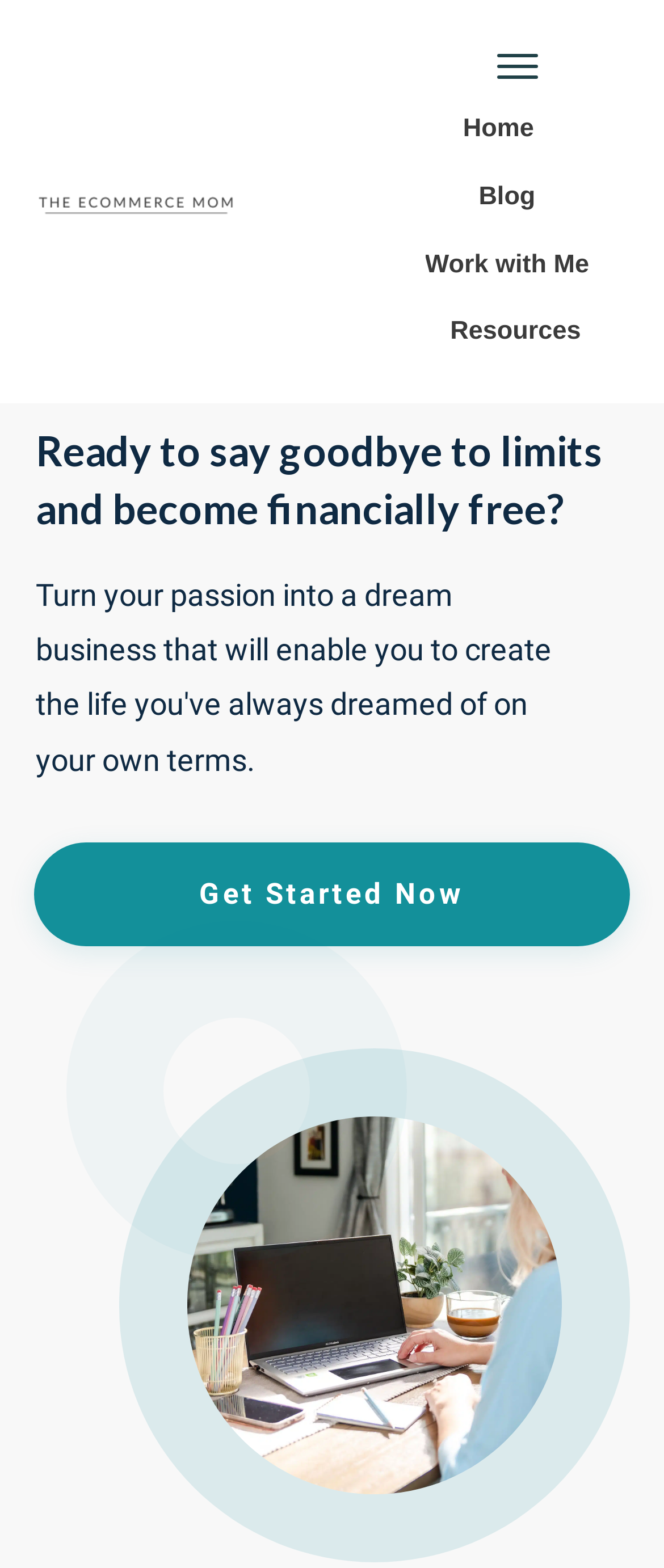Describe every aspect of the webpage in a detailed manner.

The webpage is titled "Generated Homepage - The eCommerce Mom" and appears to be a personal or business website focused on entrepreneurship and financial freedom. 

At the top left of the page, there is a link with no text, followed by another link with no text at the top right. The top right link contains an image. Below these links, there are four navigation links: "Home", "Blog", "Work with Me", and "Resources", arranged from left to right.

The main heading of the page, "Ready to say goodbye to limits and become financially free?", is prominently displayed in the middle of the page. Below the heading, there is a call-to-action button "Get Started Now" that spans the entire width of the page.